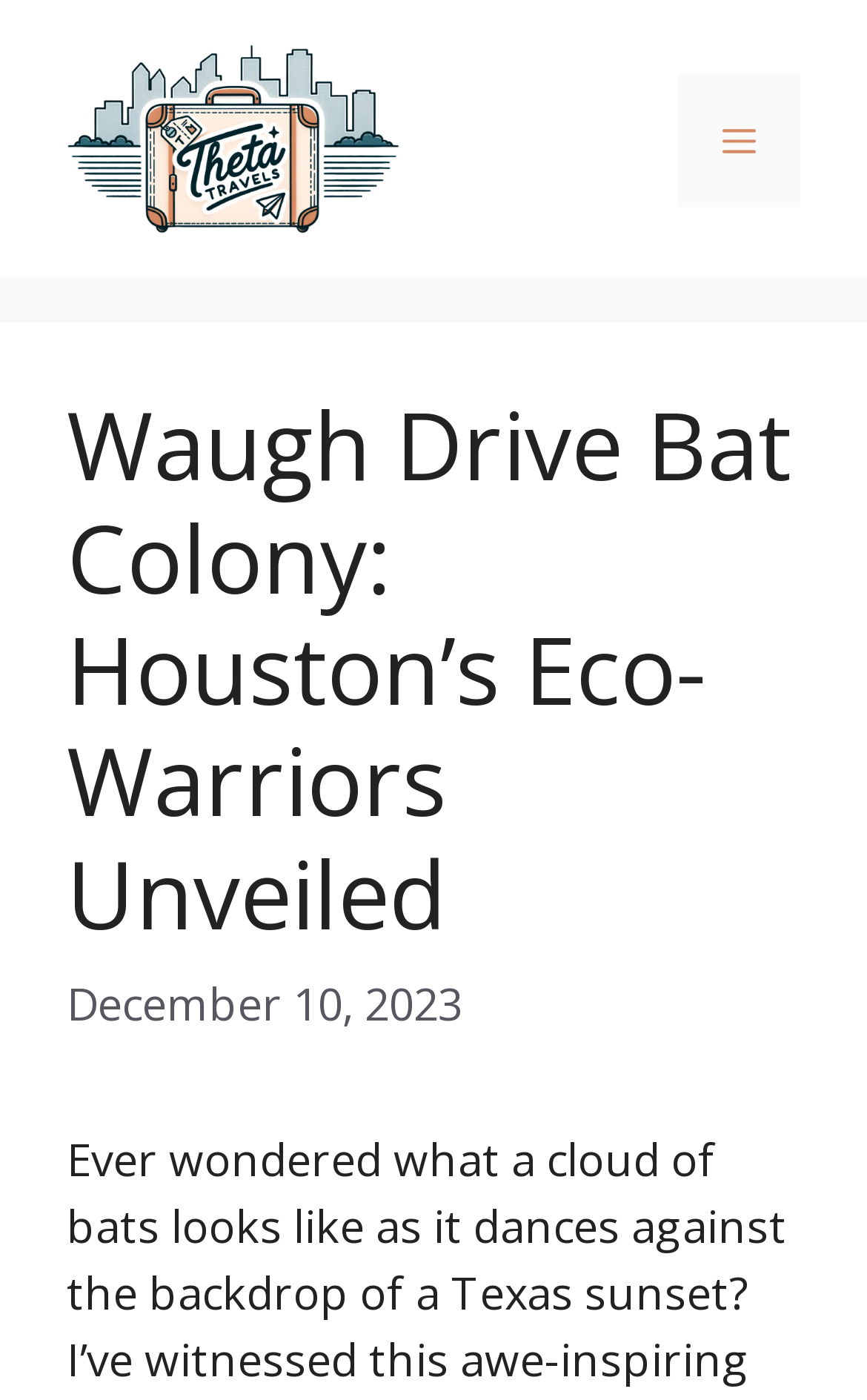Locate and extract the text of the main heading on the webpage.

Waugh Drive Bat Colony: Houston’s Eco-Warriors Unveiled